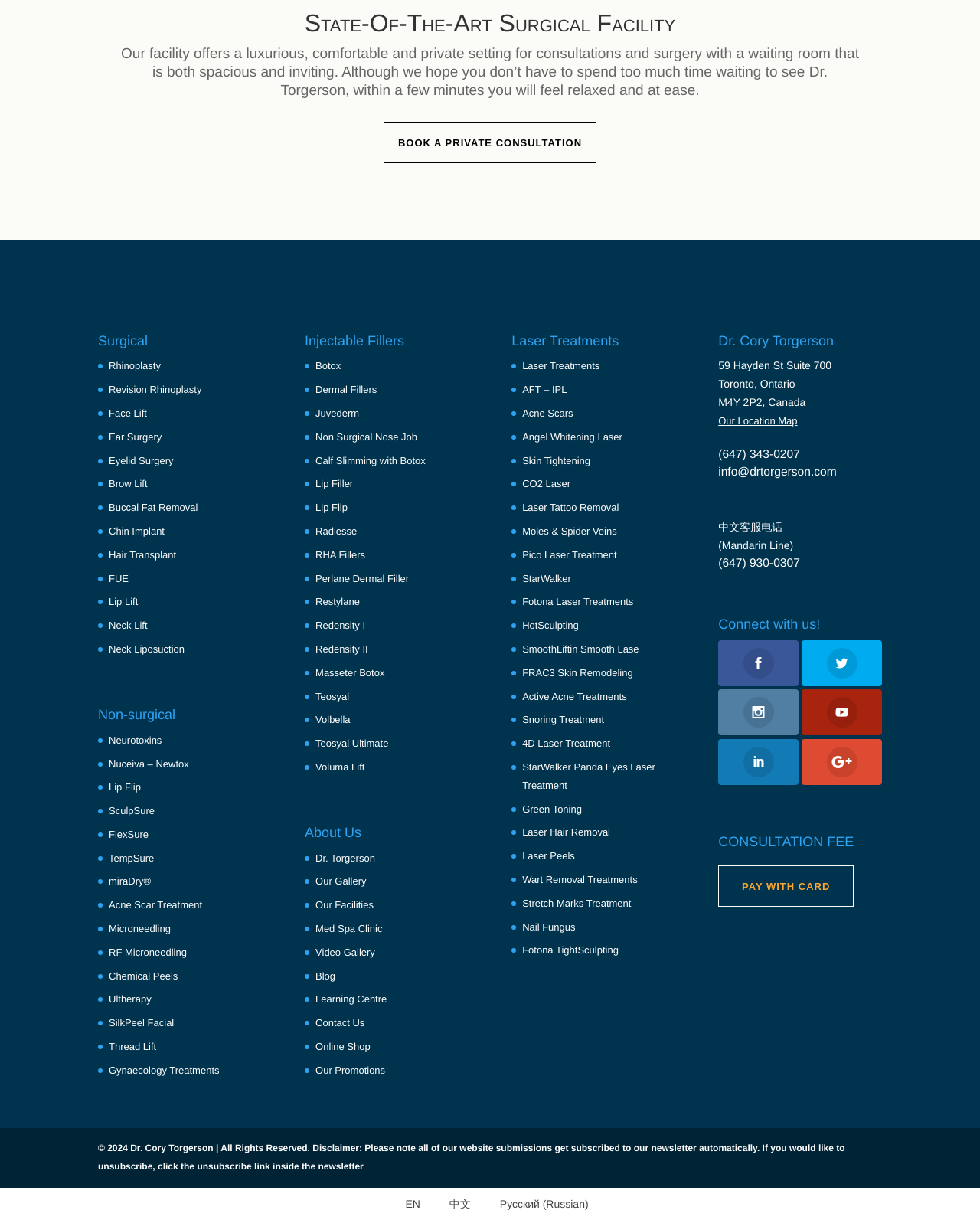Please give a succinct answer using a single word or phrase:
What is the name of the clinic mentioned on the webpage?

Med Spa Clinic